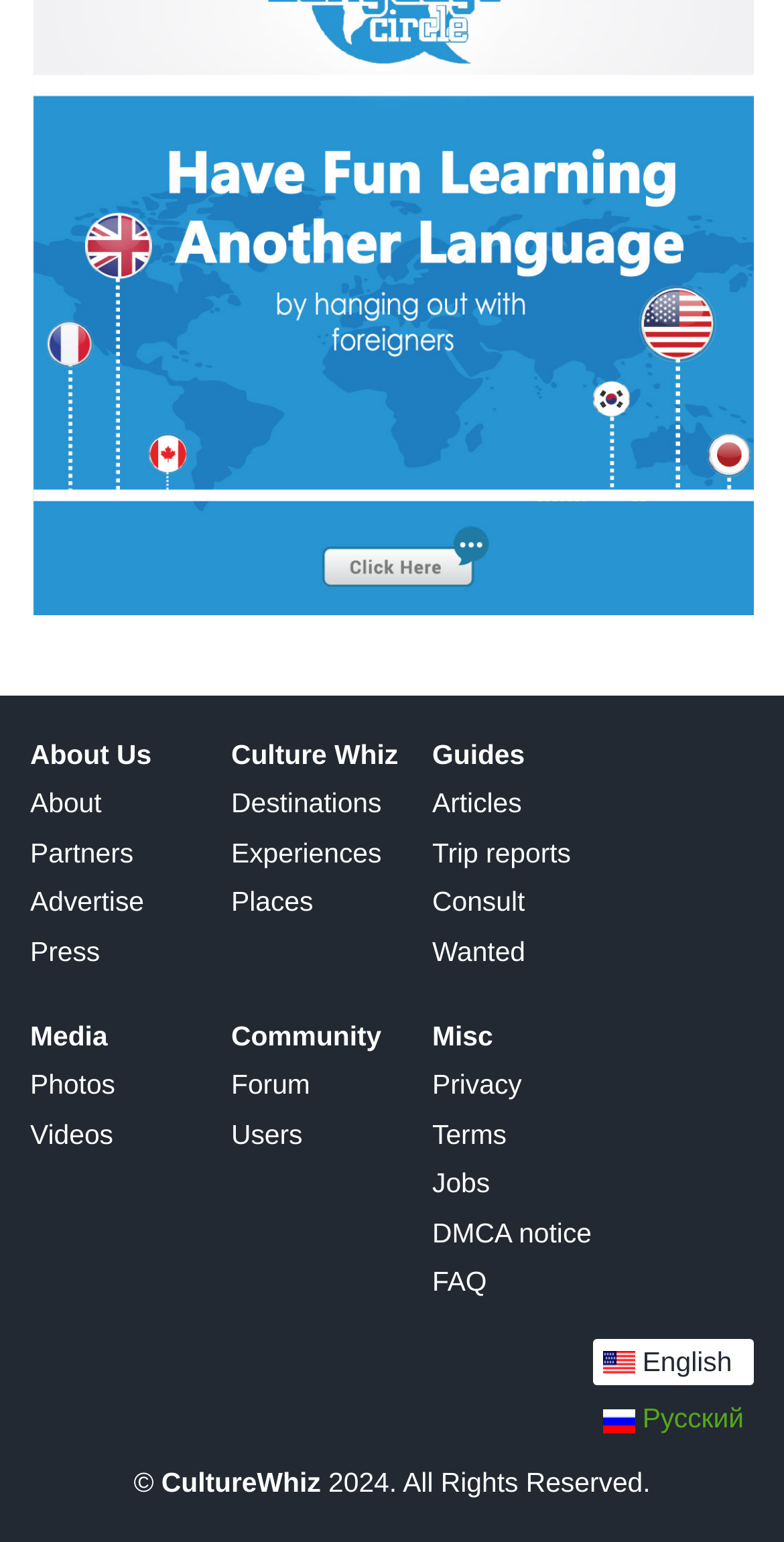Determine the bounding box coordinates for the area that needs to be clicked to fulfill this task: "Read the FAQ". The coordinates must be given as four float numbers between 0 and 1, i.e., [left, top, right, bottom].

[0.551, 0.819, 0.808, 0.851]